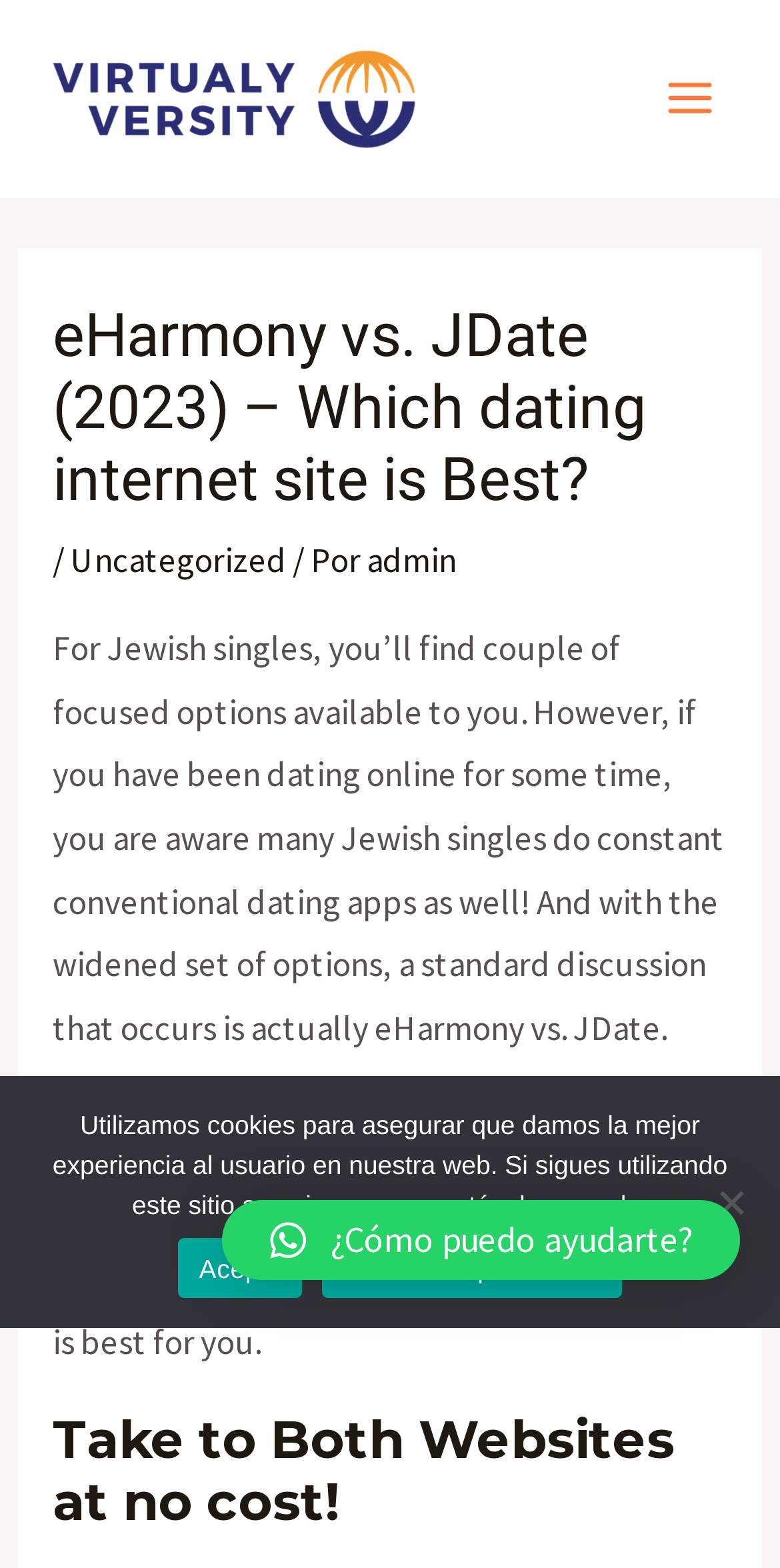Determine the bounding box of the UI component based on this description: "Política de privacidad". The bounding box coordinates should be four float values between 0 and 1, i.e., [left, top, right, bottom].

[0.414, 0.79, 0.796, 0.828]